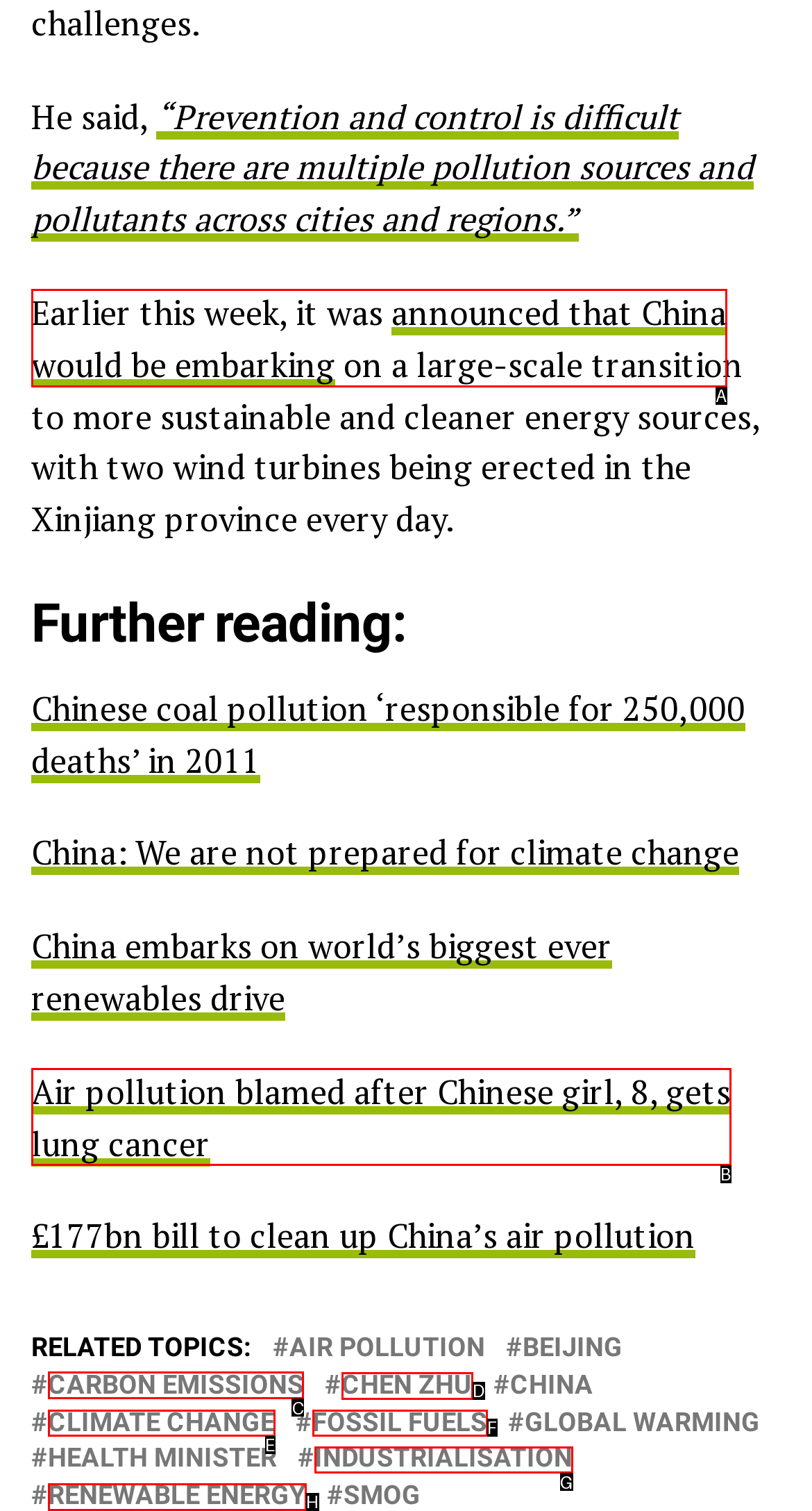For the task: visit the company's mission page, specify the letter of the option that should be clicked. Answer with the letter only.

None